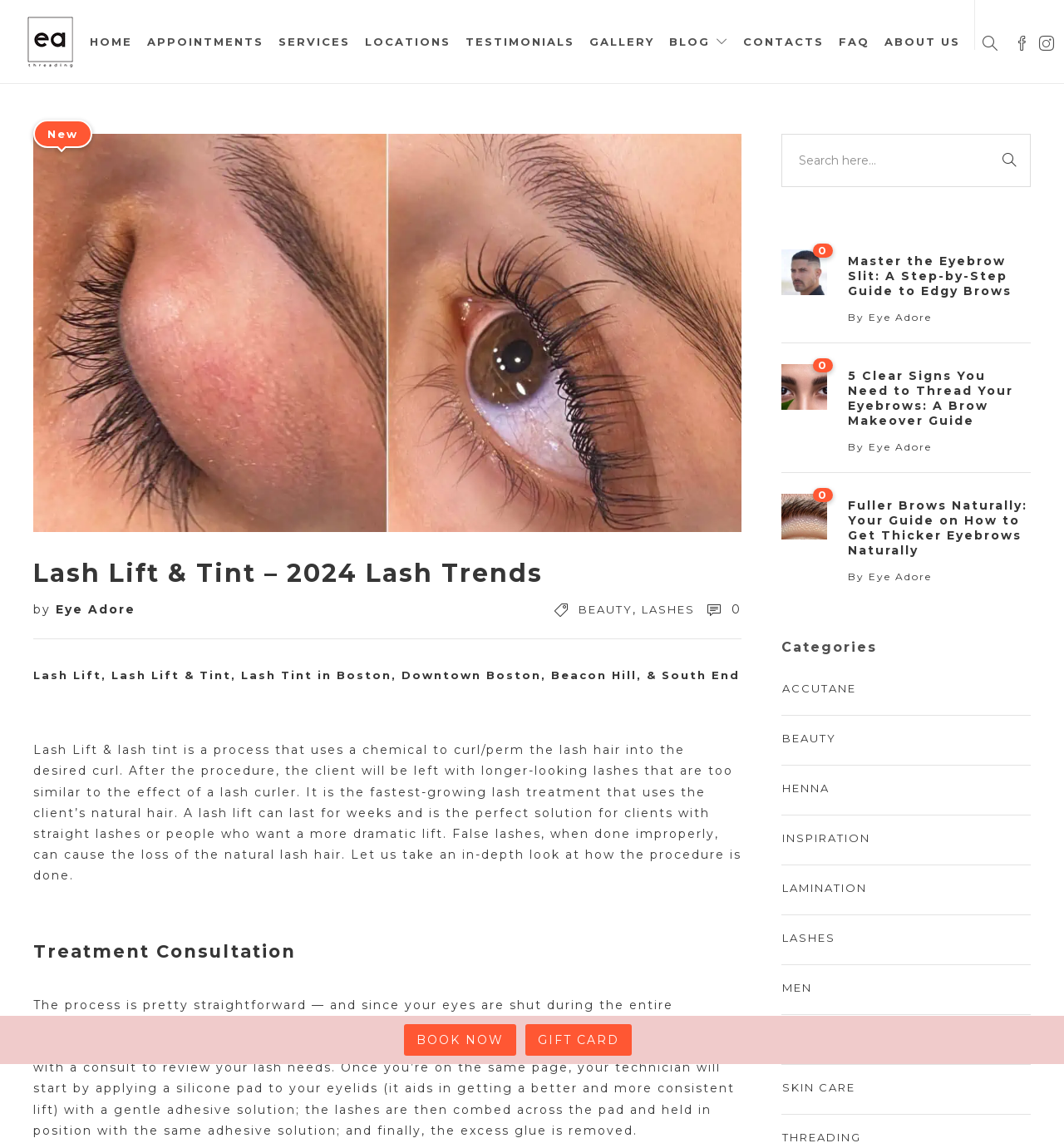Please provide the bounding box coordinates for the element that needs to be clicked to perform the following instruction: "Click on HOME". The coordinates should be given as four float numbers between 0 and 1, i.e., [left, top, right, bottom].

[0.085, 0.0, 0.125, 0.072]